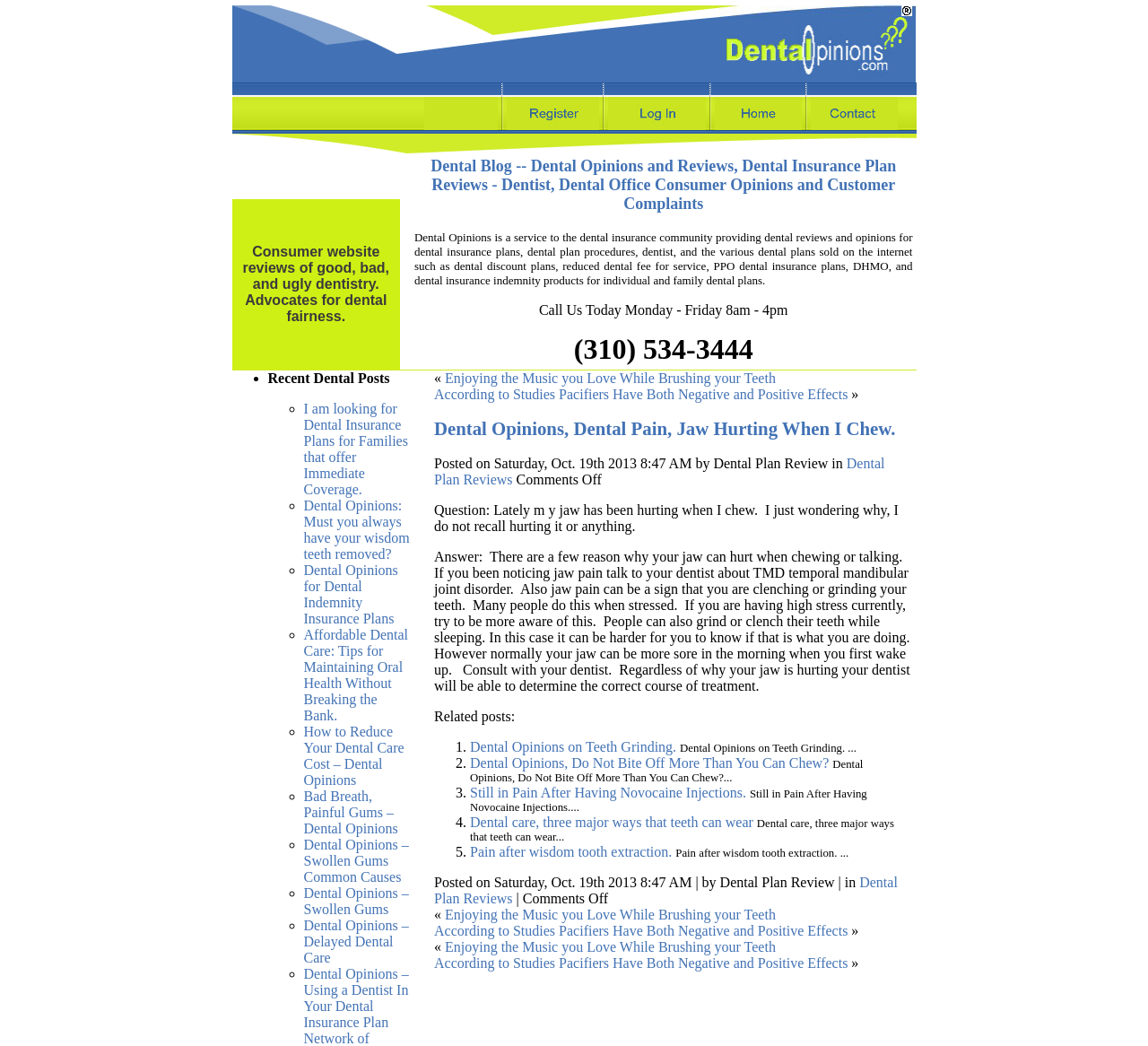Utilize the details in the image to thoroughly answer the following question: What is the contact information provided on this webpage?

On the webpage, there is a contact information section that provides a phone number, (310) 534-3444, and hours of operation, Monday - Friday 8am - 4pm, which suggests that users can call during these hours to inquire about dental opinions and reviews.